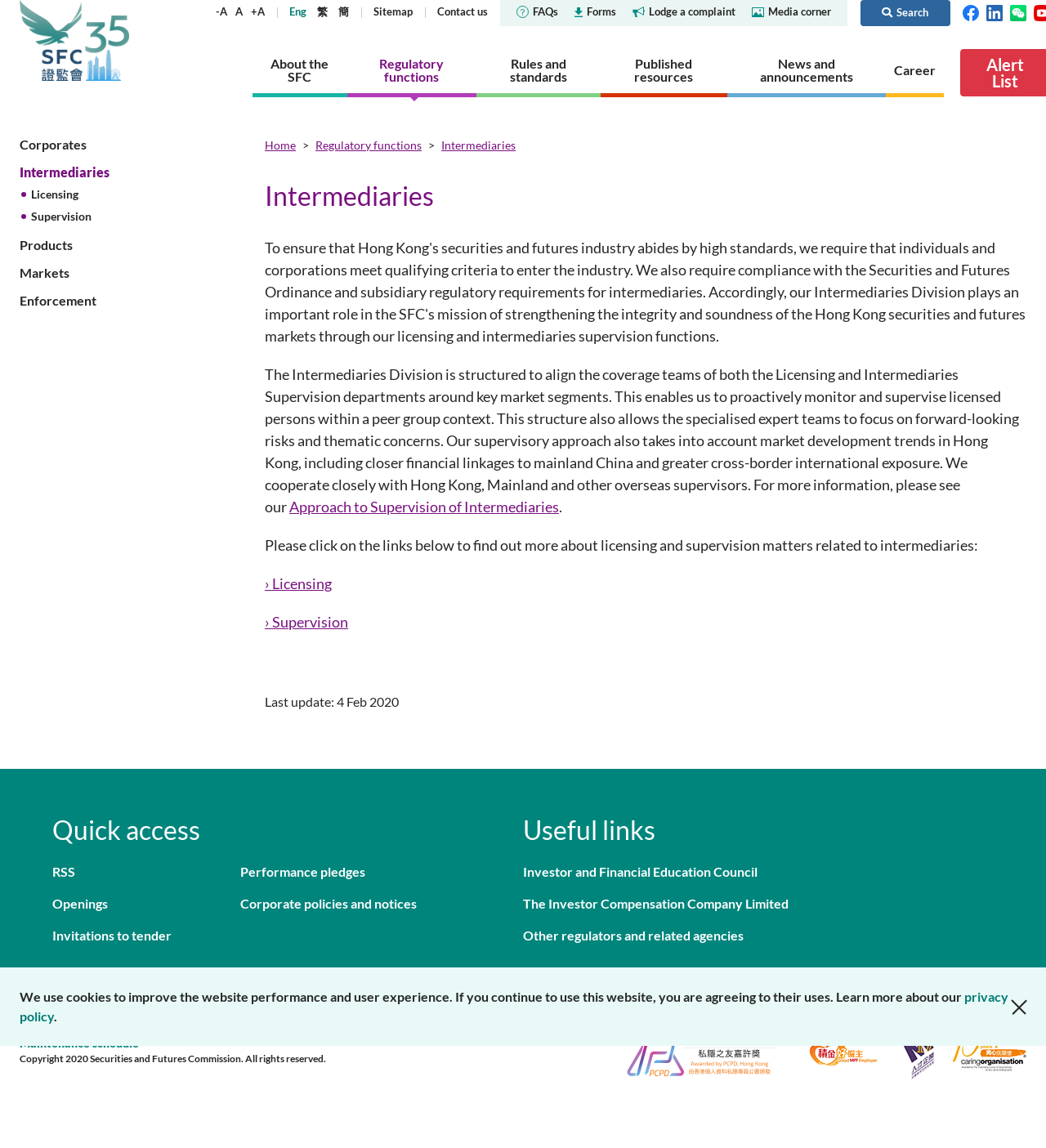What is the 'About the SFC' section about?
Please answer the question as detailed as possible.

I found this answer by examining the headings and links within the 'About the SFC' section. The headings include 'Our role', 'Regulatory objectives', and 'Organisational chart', which suggest that this section is about the organization's role and structure.